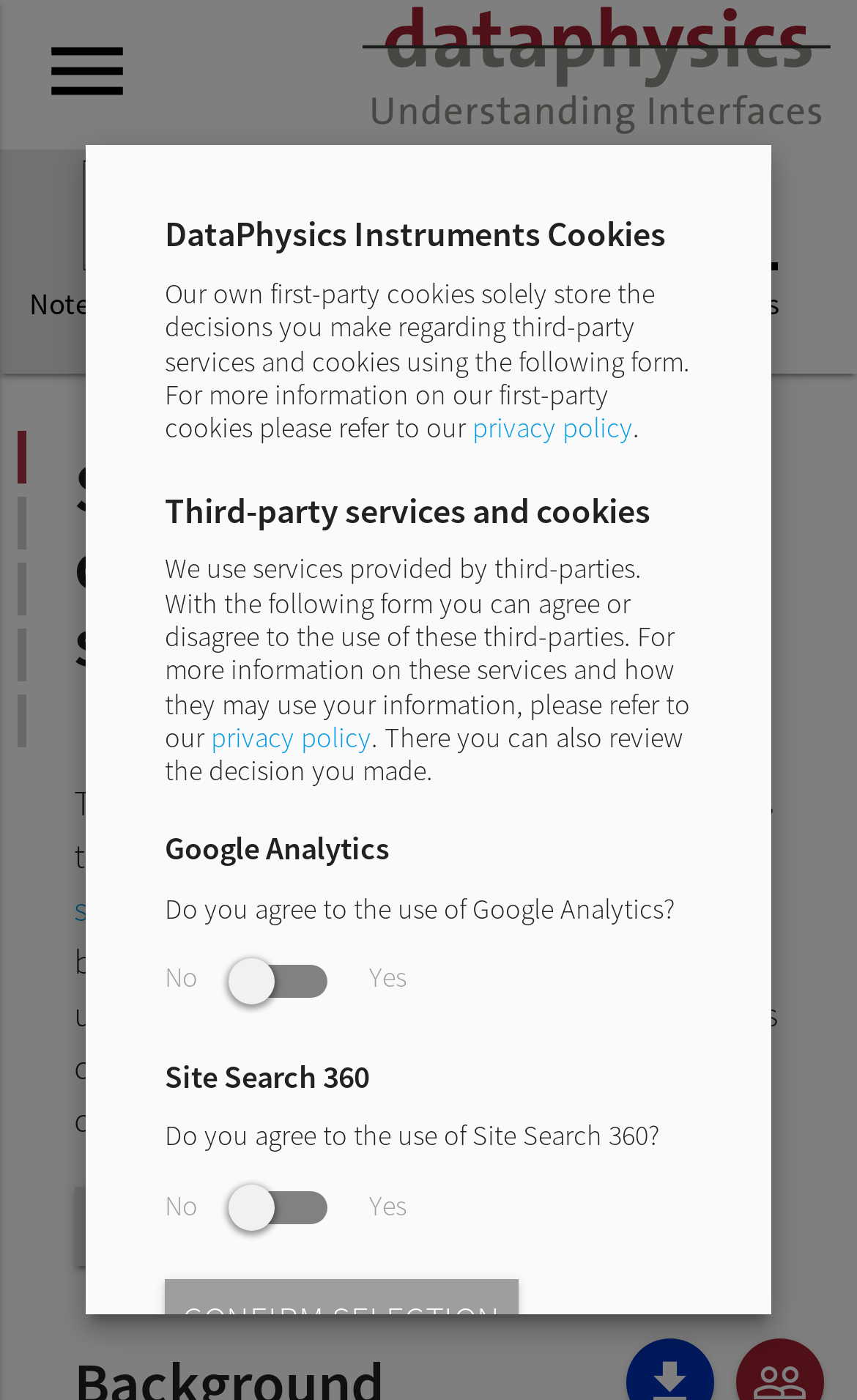What is the purpose of the MultiScan 20 system?
Look at the screenshot and respond with a single word or phrase.

Stability analysis